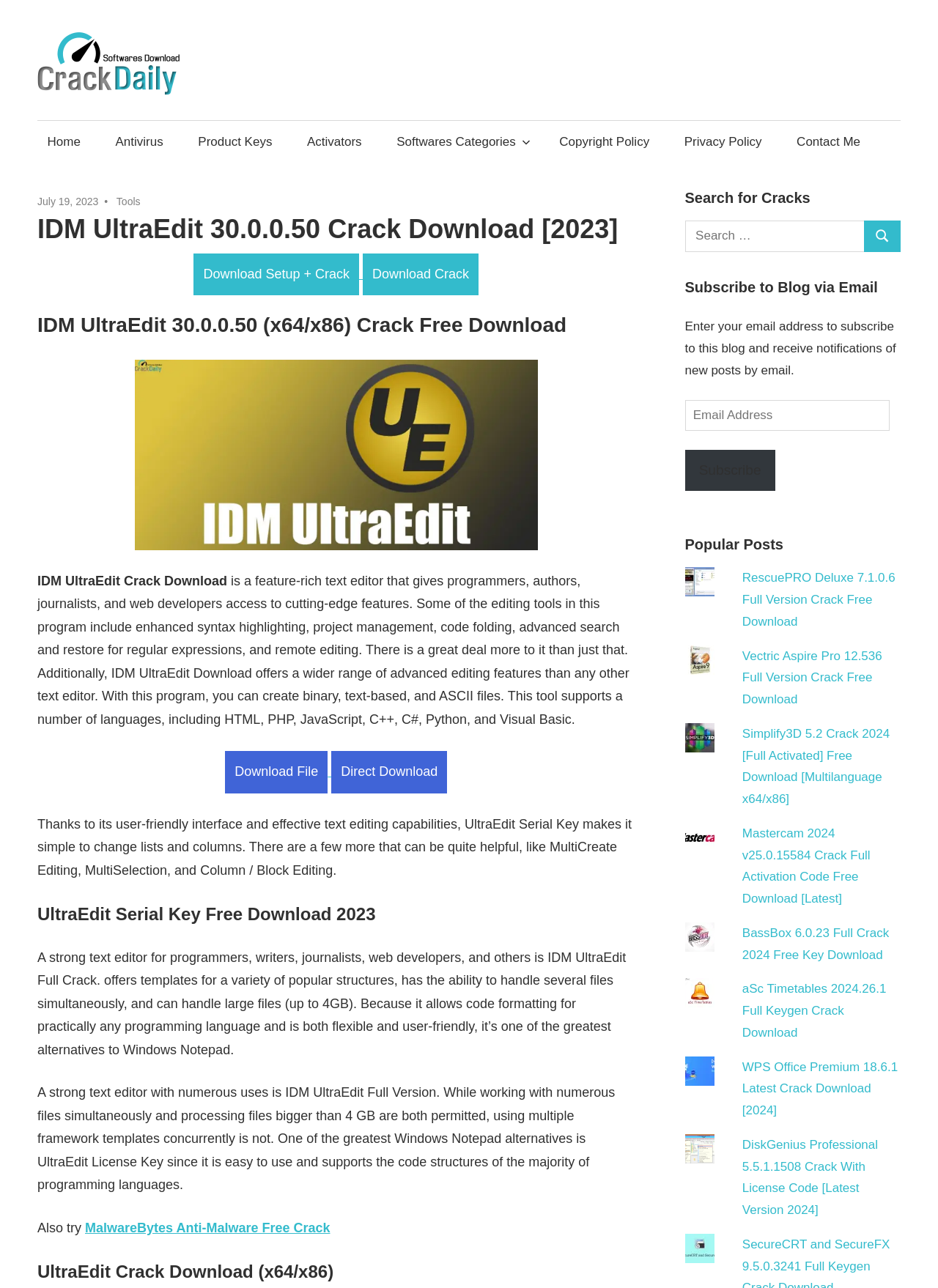Please determine the primary heading and provide its text.

IDM UltraEdit 30.0.0.50 Crack Download [2023]